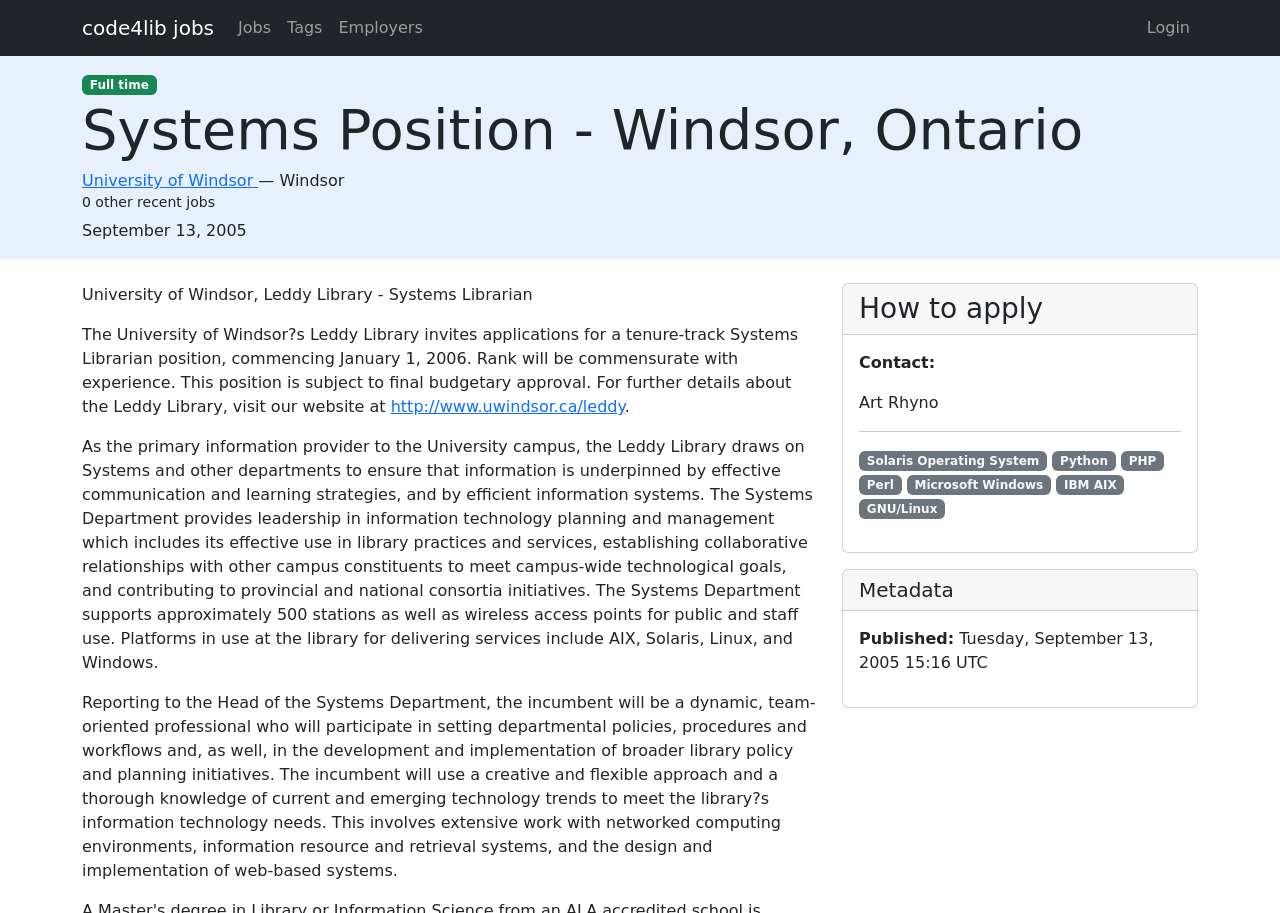Please identify the bounding box coordinates of the element I need to click to follow this instruction: "Visit the 'University of Windsor' website".

[0.064, 0.188, 0.202, 0.208]